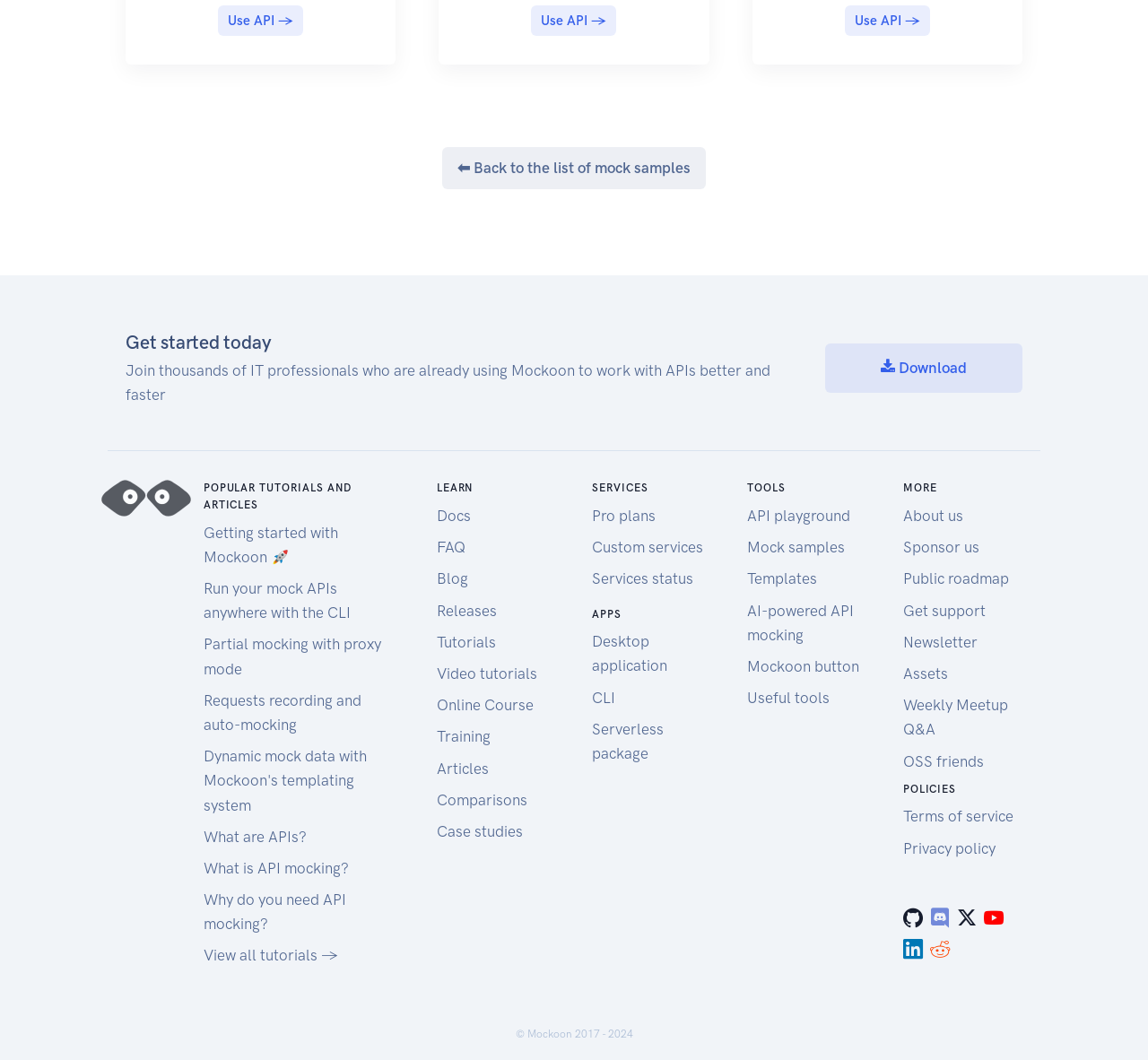What is the copyright information at the bottom of the page?
Using the image, elaborate on the answer with as much detail as possible.

The copyright information at the bottom of the page is '© Mockoon 2017 - 2024', which indicates that the website and its content are owned by Mockoon and are copyrighted from 2017 to 2024.